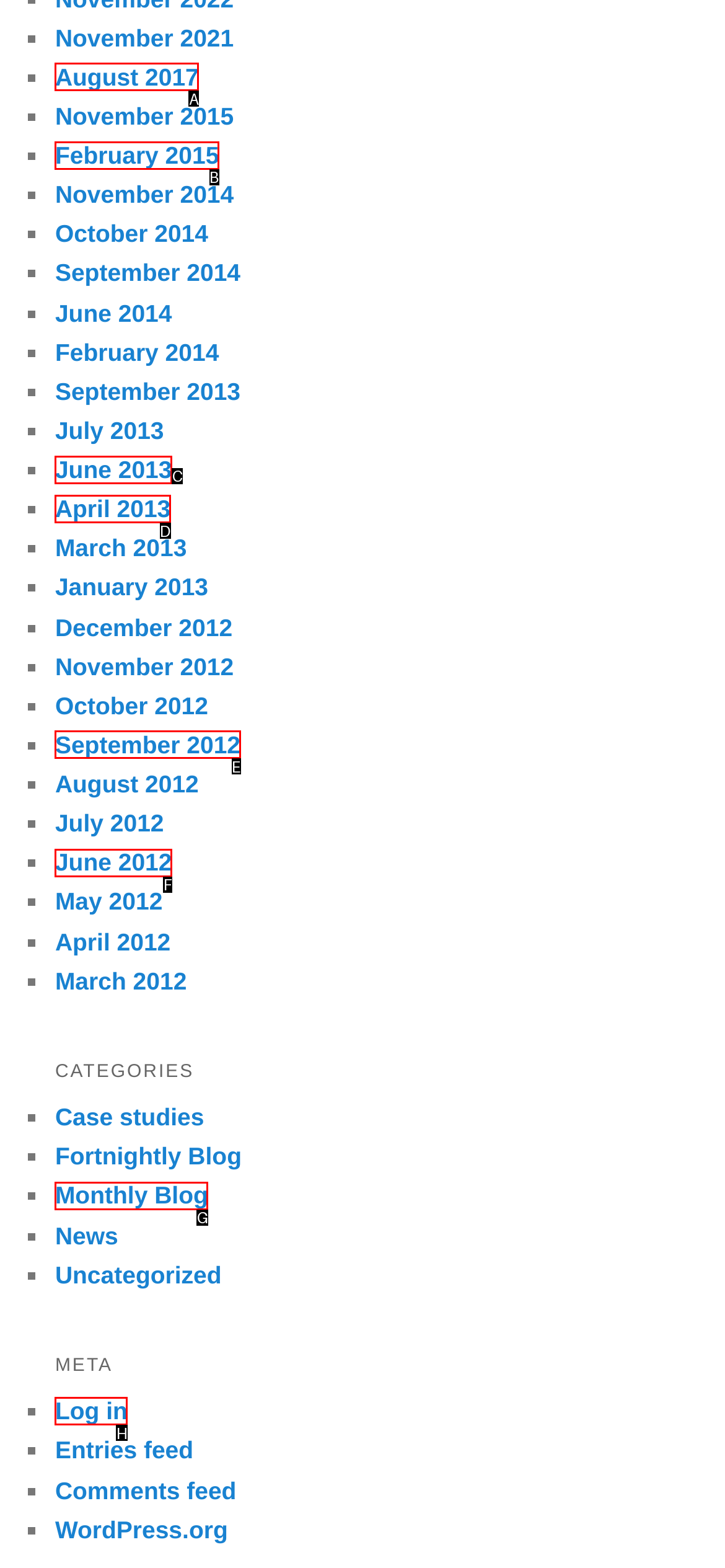Select the letter of the element you need to click to complete this task: Log in
Answer using the letter from the specified choices.

H